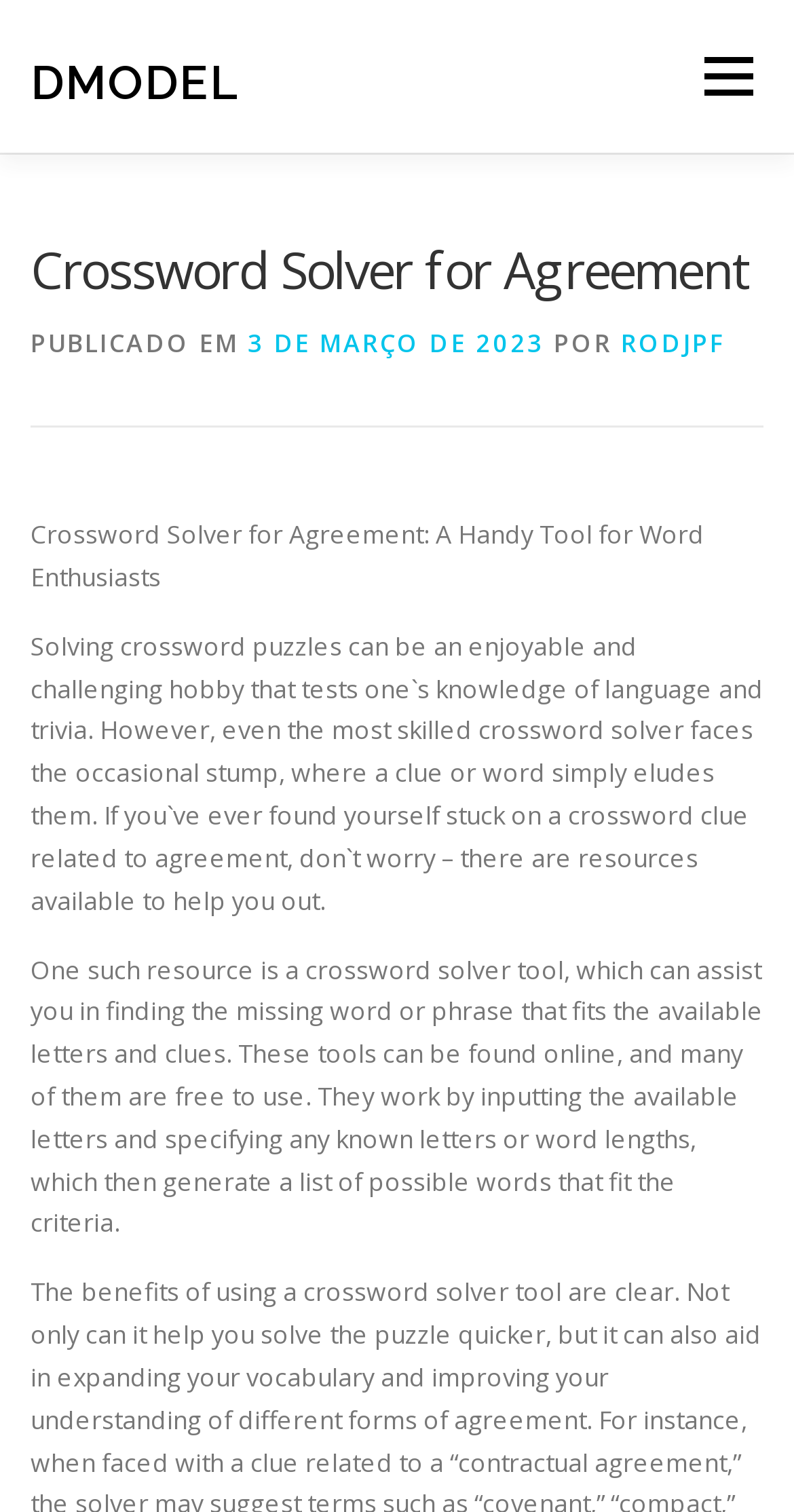Please provide a brief answer to the following inquiry using a single word or phrase:
What is the topic of the crossword solver tool?

Agreement